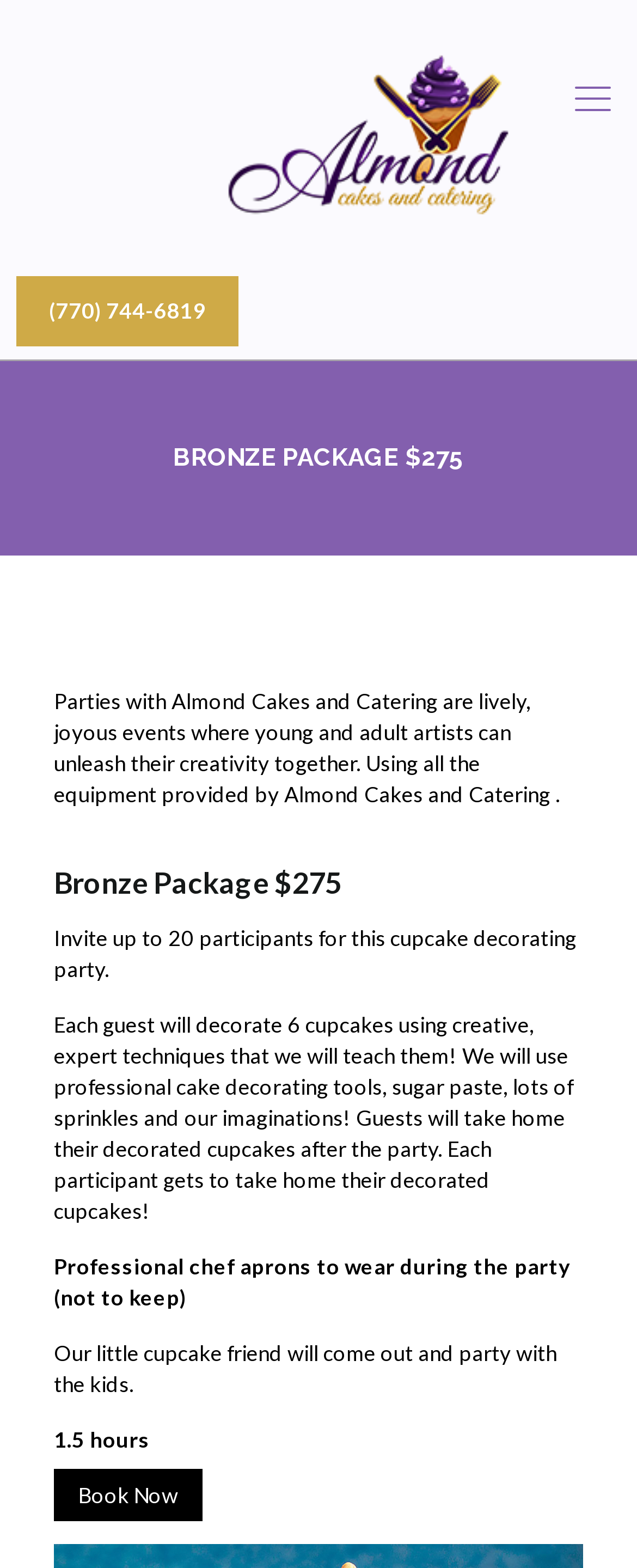Refer to the image and provide an in-depth answer to the question: 
What will the guests take home after the party?

According to the text 'Guests will take home their decorated cupcakes after the party.', the guests will take home the cupcakes they decorated during the party.